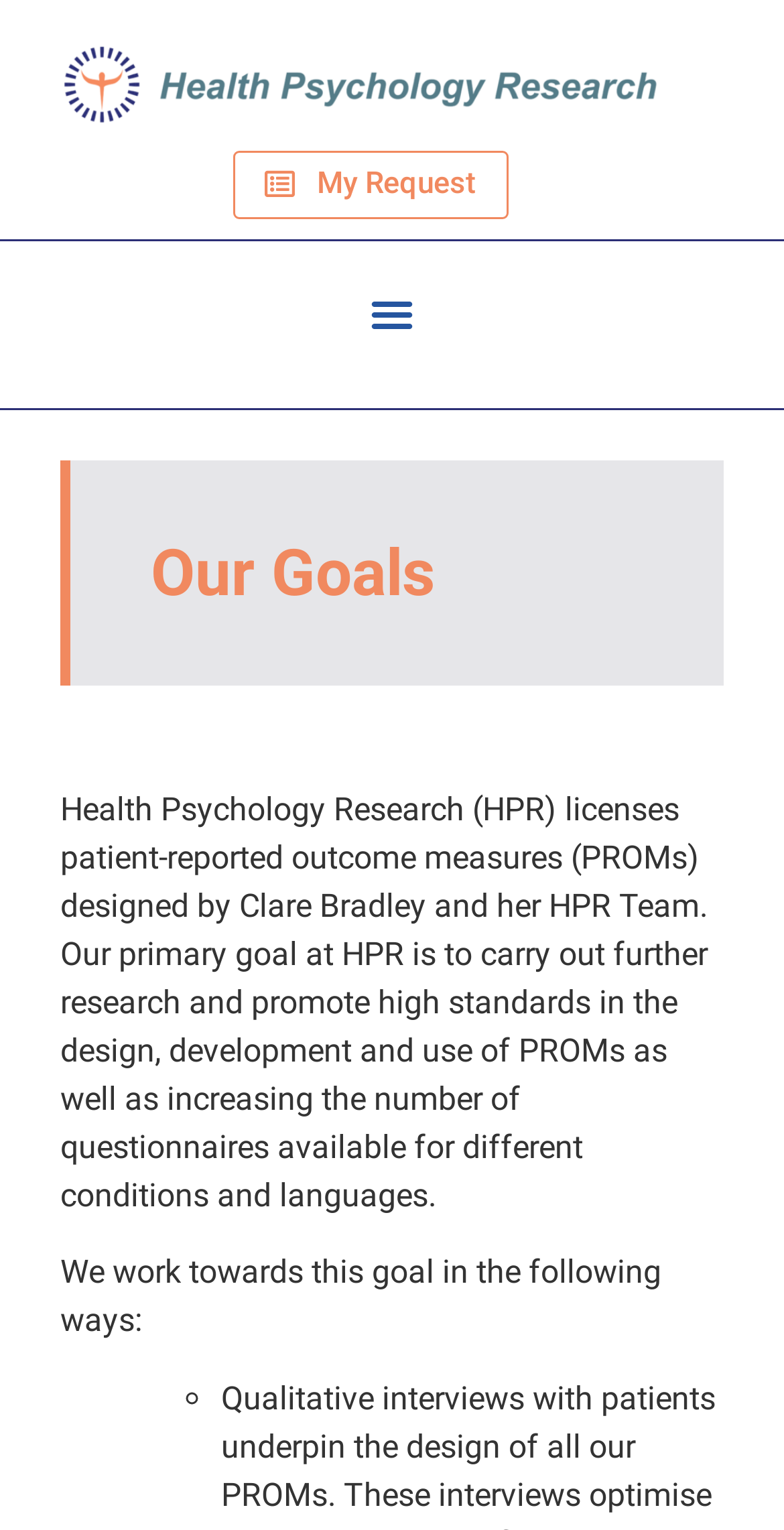Determine the bounding box coordinates for the HTML element mentioned in the following description: "Menu". The coordinates should be a list of four floats ranging from 0 to 1, represented as [left, top, right, bottom].

[0.458, 0.184, 0.542, 0.227]